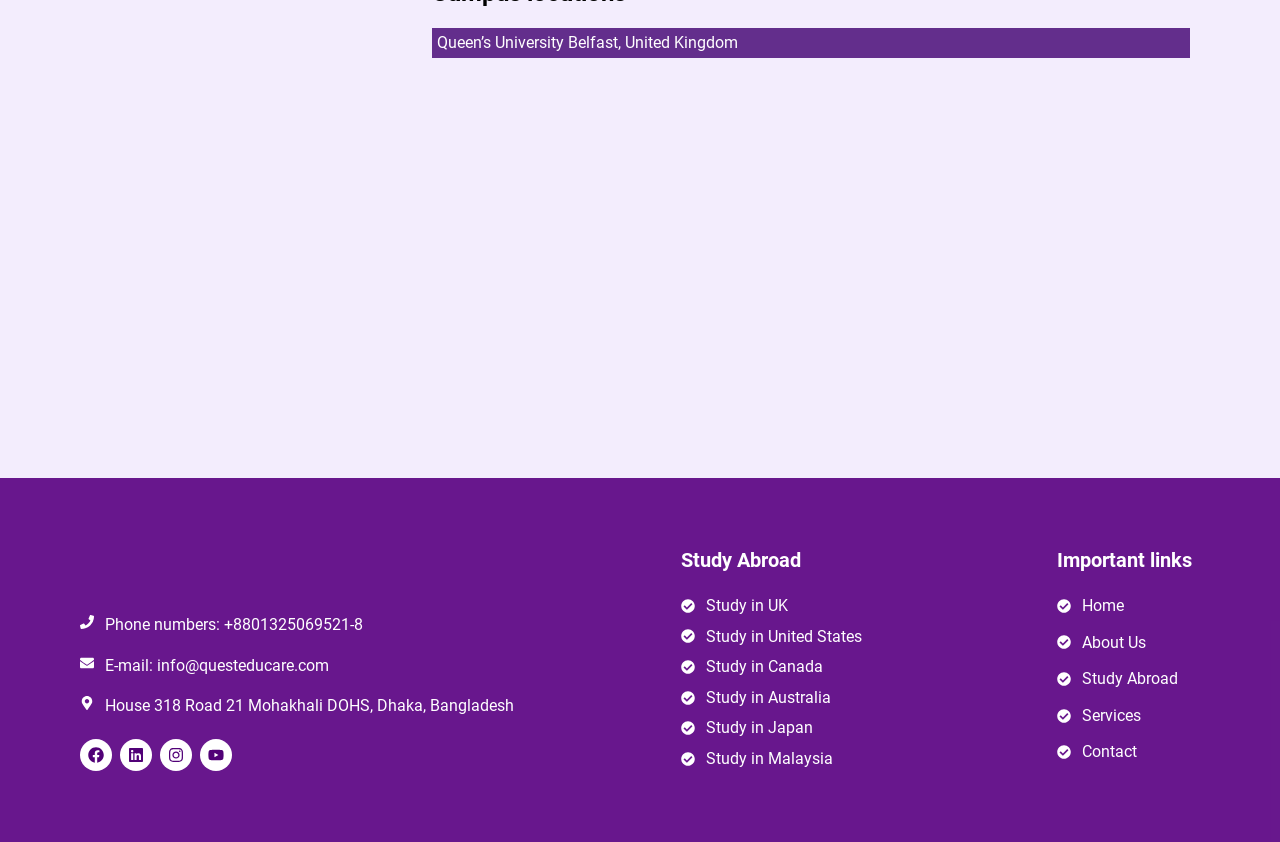Determine the bounding box coordinates of the section I need to click to execute the following instruction: "Learn about the university". Provide the coordinates as four float numbers between 0 and 1, i.e., [left, top, right, bottom].

[0.341, 0.039, 0.93, 0.063]